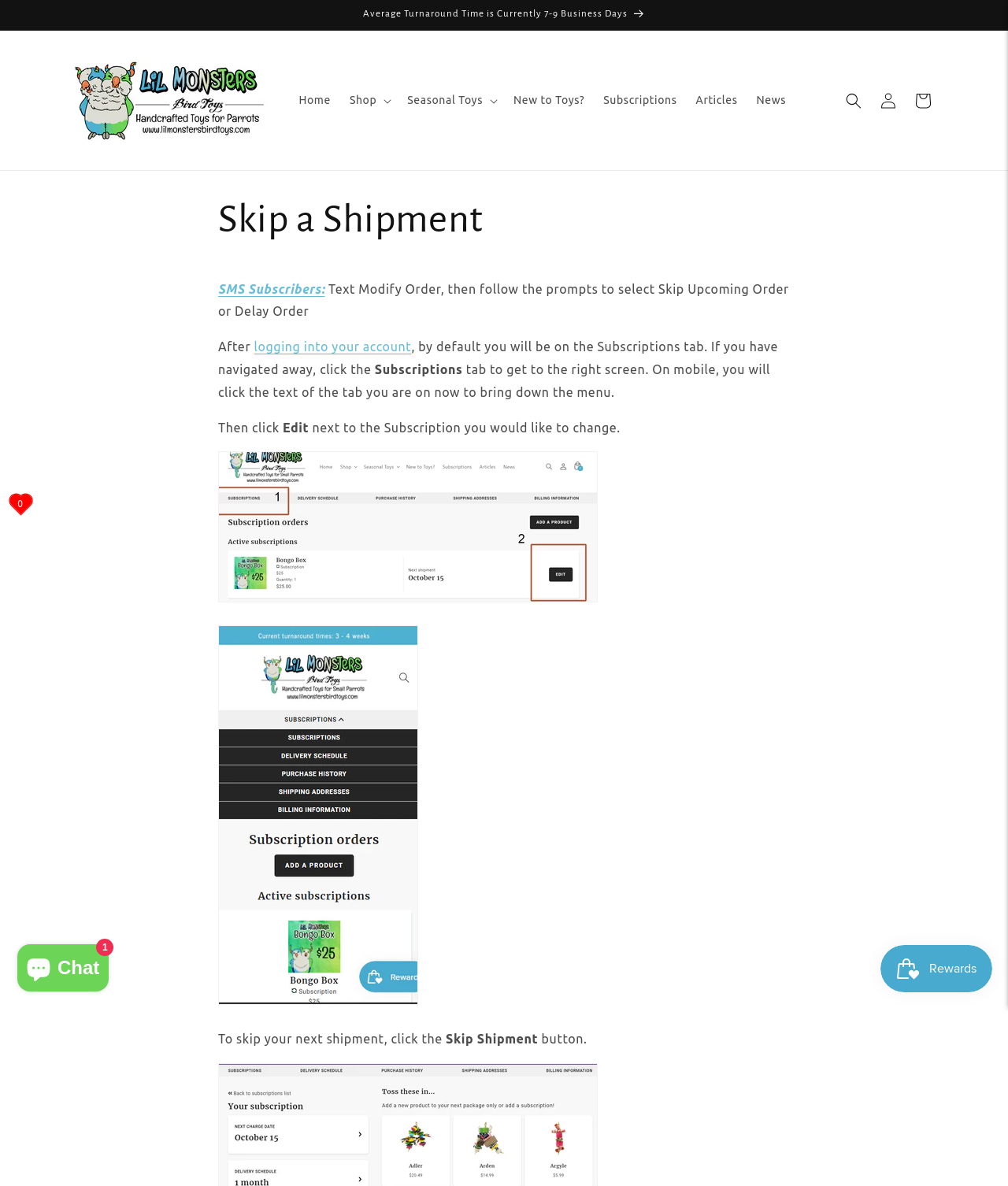Construct a thorough caption encompassing all aspects of the webpage.

The webpage is titled "Skip a Shipment – Lil Monsters Bird Toys" and has a prominent announcement at the top, stating "Average Turnaround Time is Currently 7-9 Business Days". Below the announcement, there is a logo of "Lil Monsters Bird Toys" accompanied by a link to the homepage.

The top navigation menu consists of several links, including "Home", "Shop", "Seasonal Toys", "New to Toys?", "Subscriptions", "Articles", and "News". There is also a search button and links to "Log in" and "Cart" at the top right corner.

The main content of the page is divided into sections. The first section has a heading "Skip a Shipment" and provides instructions on how to skip or delay an upcoming order. The instructions are presented in a step-by-step manner, with links and buttons to facilitate the process.

There are two images on the page, one illustrating the "Edit Subscription" button and another showing the "Mobile Menu". The page also has a section that explains how to skip a shipment, with a prominent "Skip Shipment" button.

At the bottom left corner, there is a wishlist icon with a count of 0 items. On the bottom right corner, there is a chat window with a Shopify online store chat button and an iframe for the Smile.io Rewards Program Launcher.